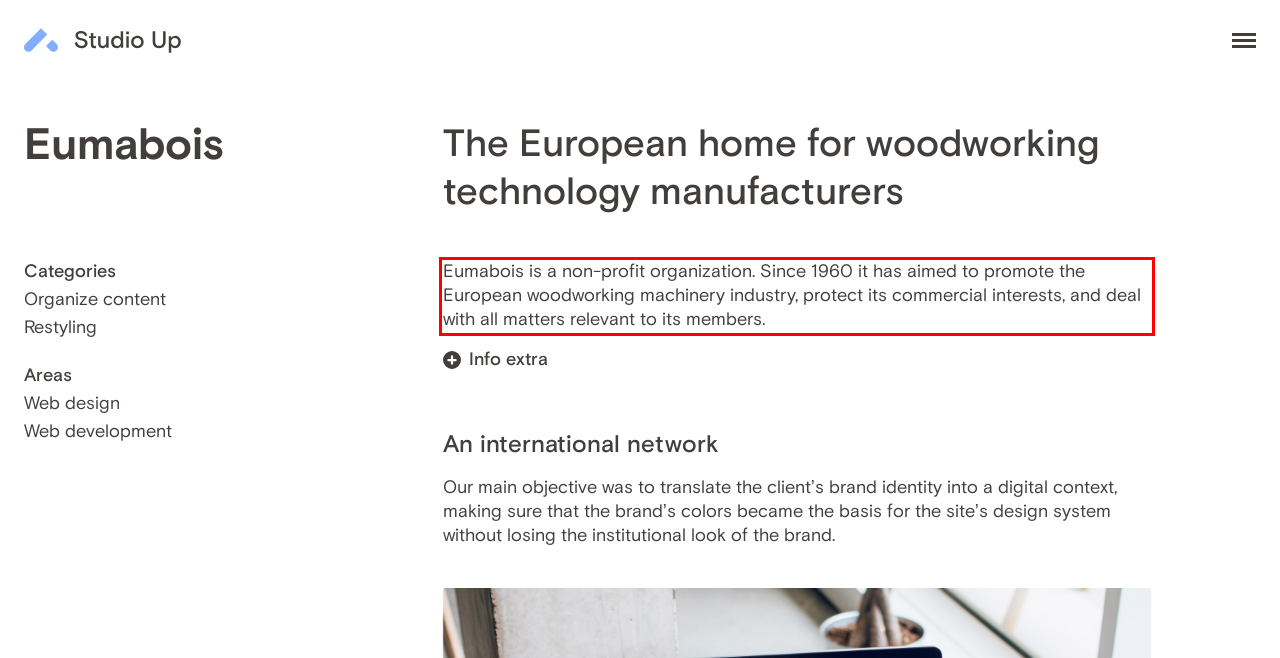Using the provided webpage screenshot, identify and read the text within the red rectangle bounding box.

Eumabois is a non-profit organization. Since 1960 it has aimed to promote the European woodworking machinery industry, protect its commercial interests, and deal with all matters relevant to its members.